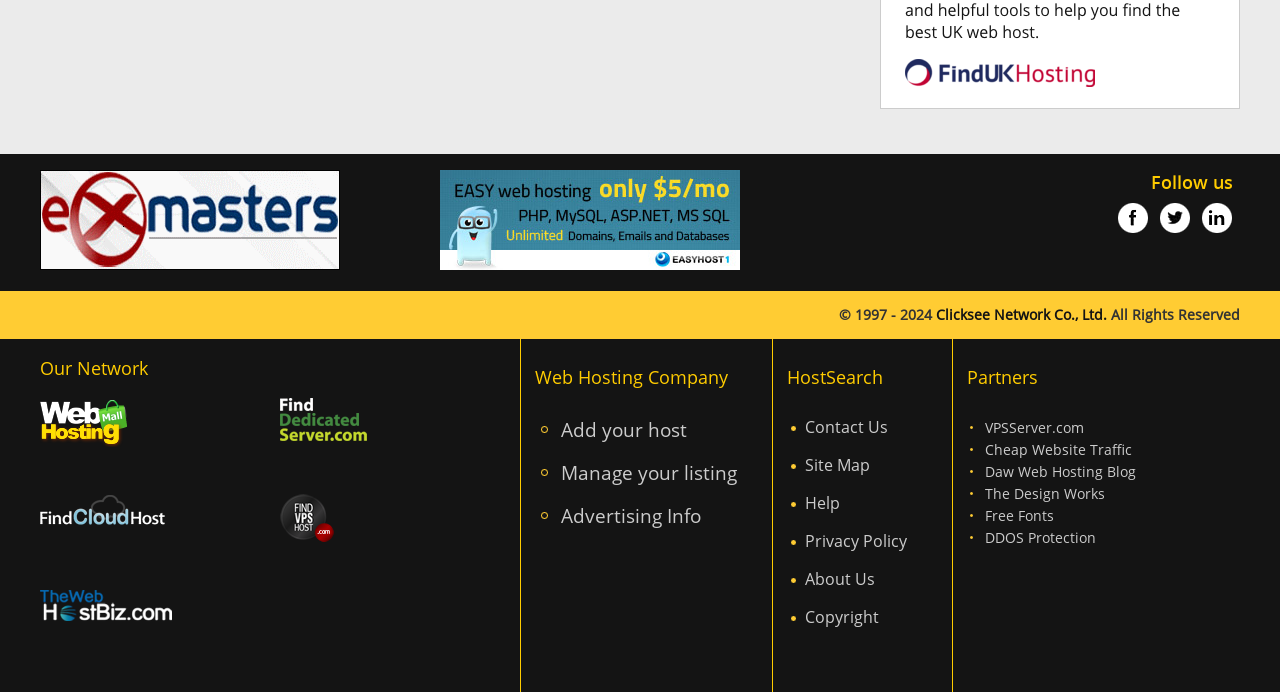Identify the bounding box coordinates of the region I need to click to complete this instruction: "Follow us on social media".

[0.812, 0.246, 0.969, 0.282]